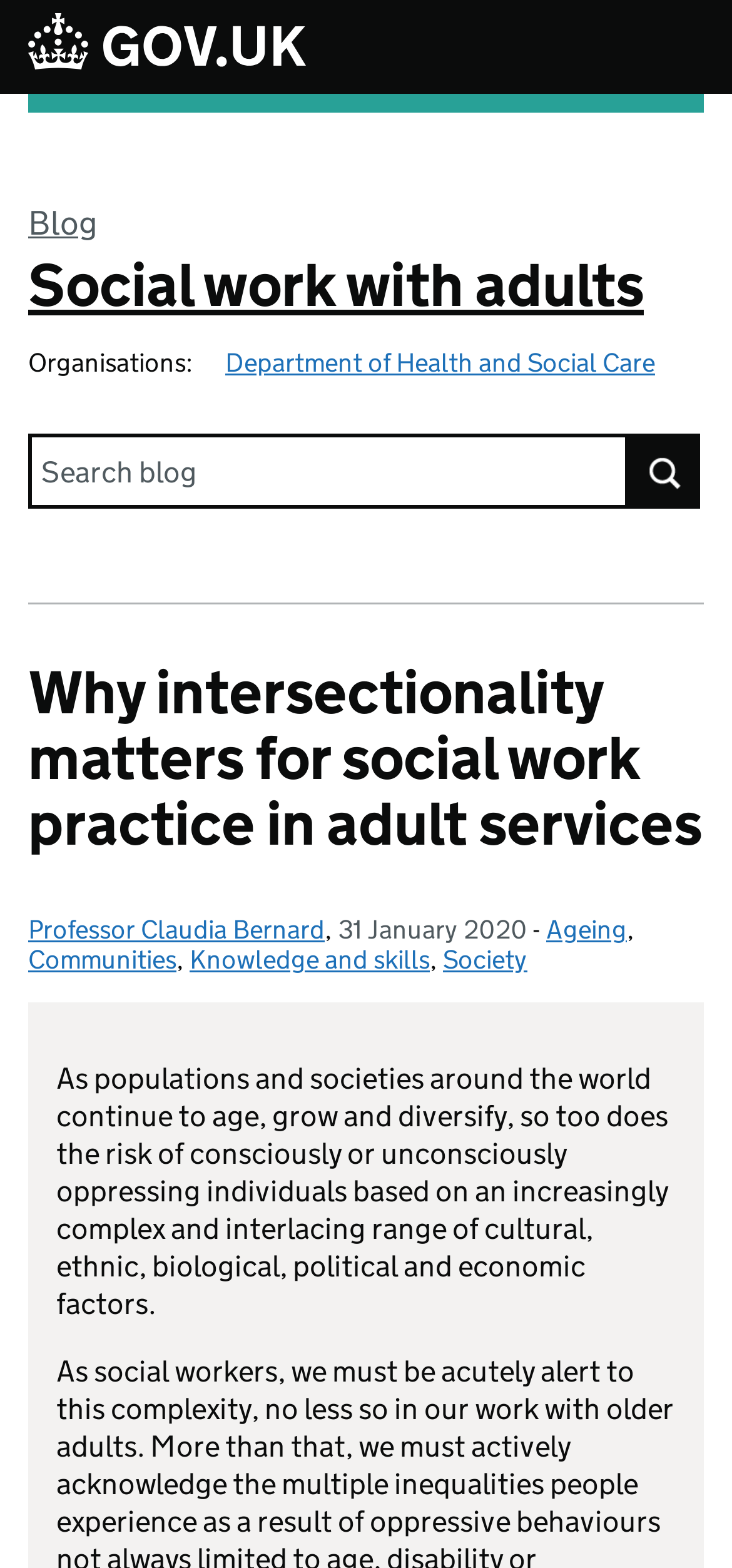Generate the title text from the webpage.

Blog
Social work with adults